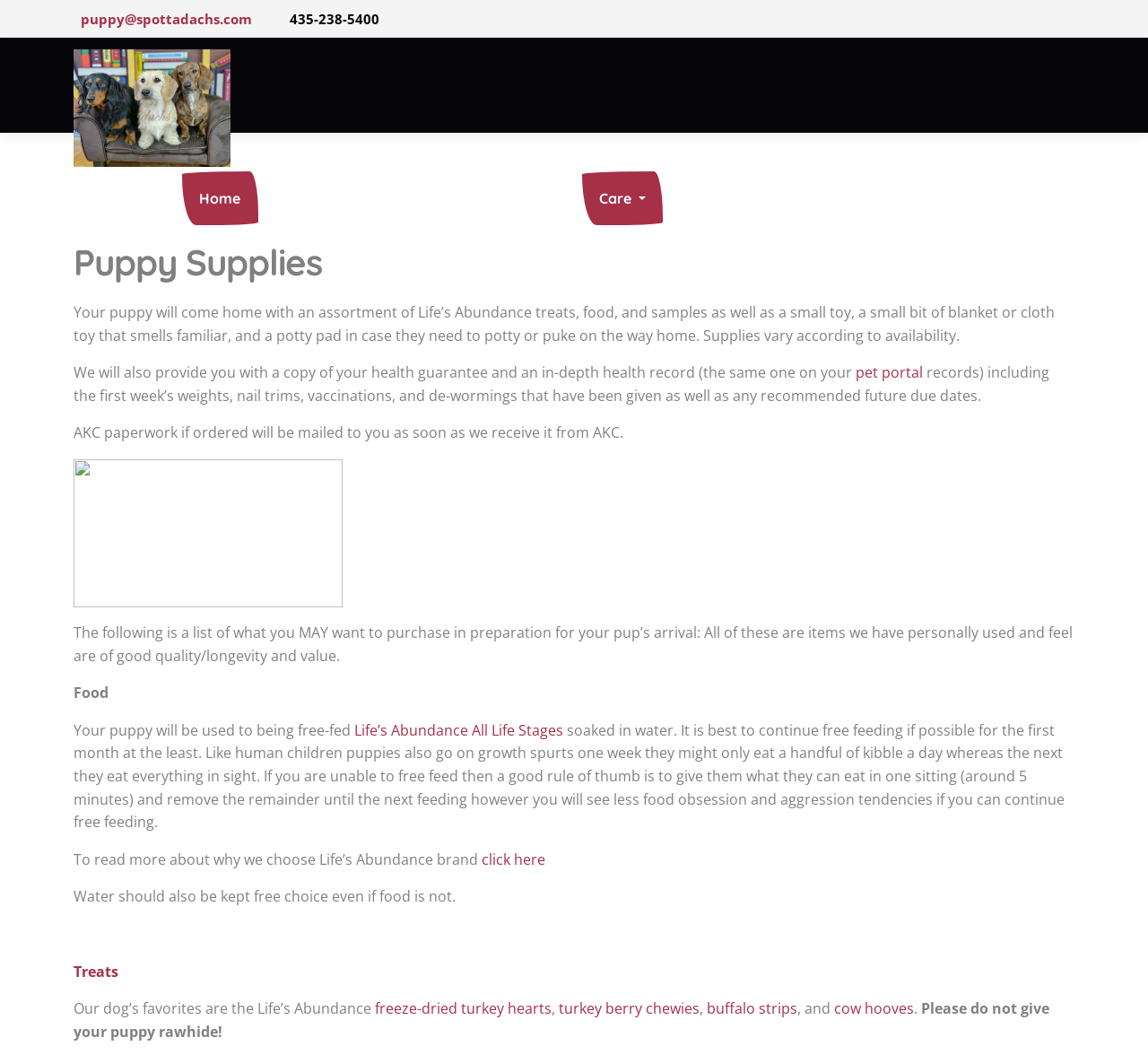Give a detailed explanation of the elements present on the webpage.

The webpage is about Spottadachs, a puppy supplies provider. At the top, there is a contact information section with a link to an email address, a phone number, and an image. Below this section, there is a navigation menu with links to various pages, including Home, Our Pack, About Us, Puppies, Care, Learn More, News/More, Blog, and Contact.

The main content of the webpage is divided into two sections. The first section has a heading "Puppy Supplies" and describes what supplies are provided to new puppy owners, including treats, food, and samples, as well as a small toy and a potty pad. It also mentions that a health guarantee and health record will be provided.

The second section is a list of recommended supplies for new puppy owners to purchase, including food, treats, and water. There are several links to specific products, such as Life's Abundance food and treats, and a warning not to give puppies rawhide. There is also an image in this section, but its content is not described.

Throughout the webpage, there are several links to external pages, including a pet portal and various product pages. The overall layout is organized, with clear headings and concise text, making it easy to navigate and find the desired information.